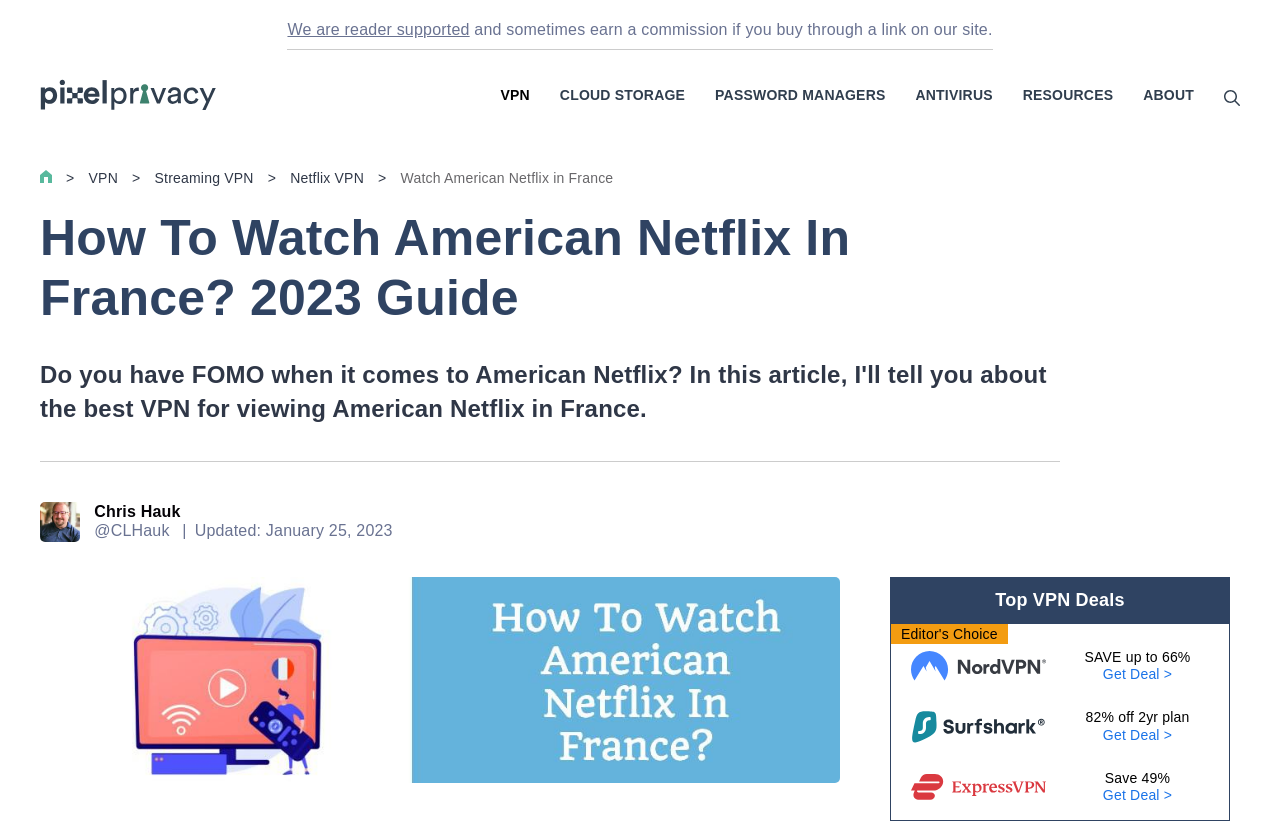Please provide the bounding box coordinates for the element that needs to be clicked to perform the instruction: "Read the article by Chris Hauk". The coordinates must consist of four float numbers between 0 and 1, formatted as [left, top, right, bottom].

[0.074, 0.609, 0.141, 0.63]